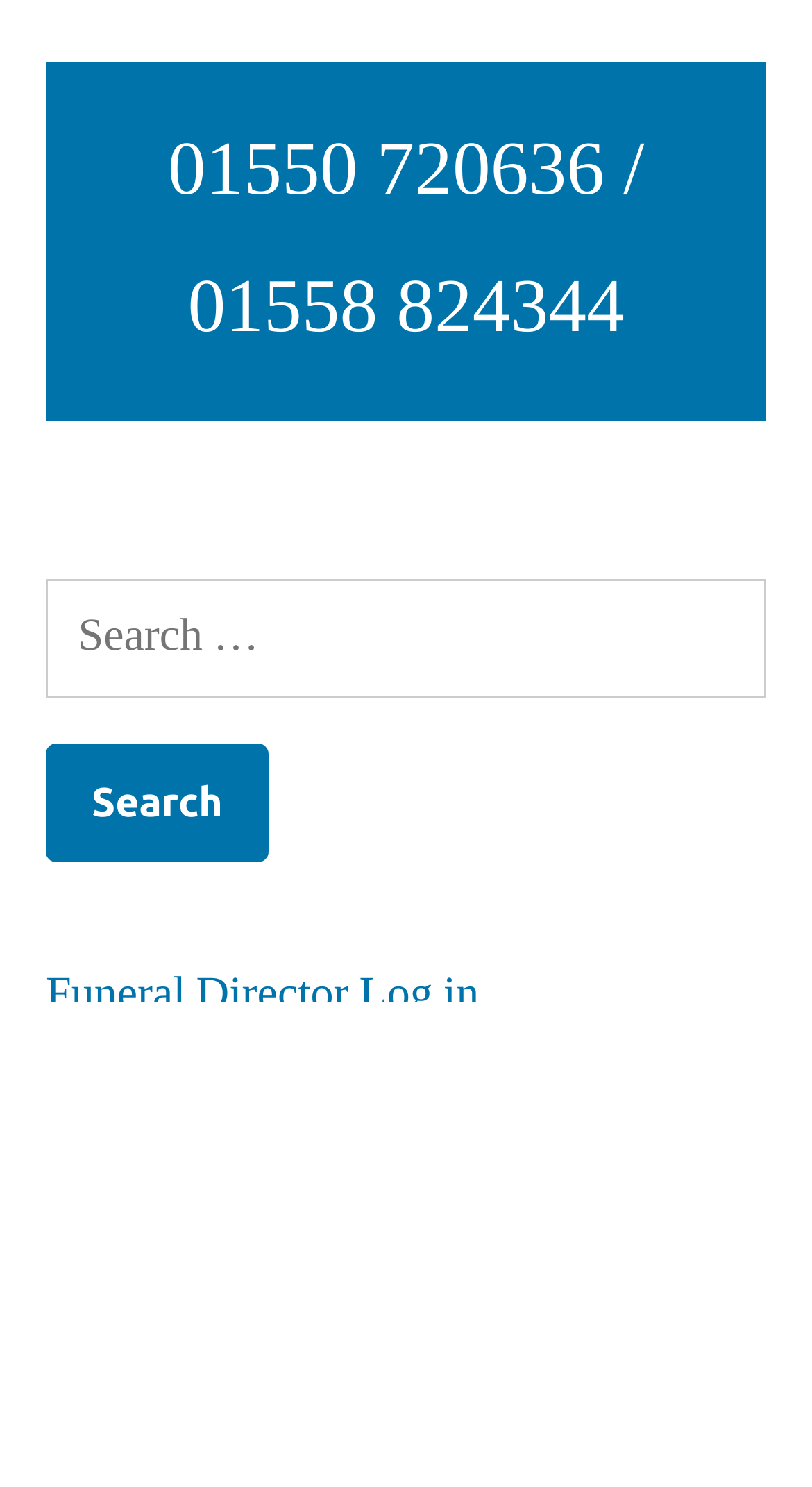What is the name of the funeral director?
Please answer the question with a detailed and comprehensive explanation.

I found the name of the funeral director on the webpage, which is 'IC & SM Davies Llandovery Funeral Directors', indicated by the link element with bounding box coordinates [0.056, 0.827, 0.854, 0.852].